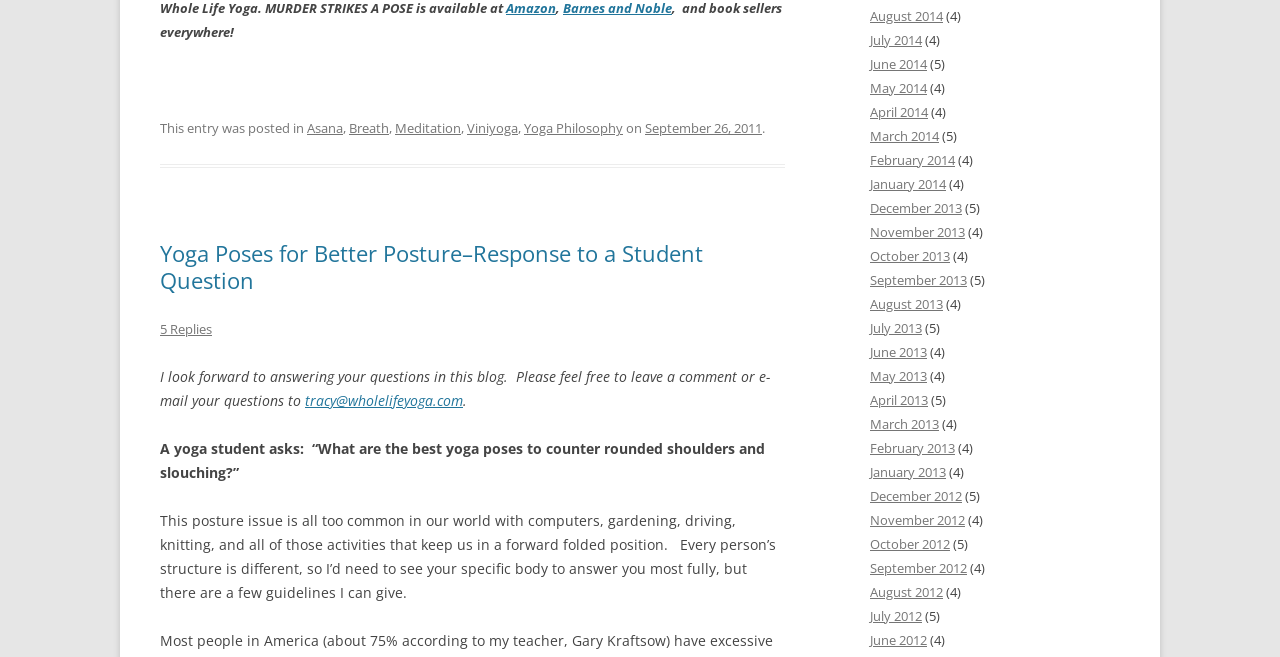Determine the bounding box coordinates of the region I should click to achieve the following instruction: "Click on the '5 Replies' link". Ensure the bounding box coordinates are four float numbers between 0 and 1, i.e., [left, top, right, bottom].

[0.125, 0.487, 0.166, 0.515]